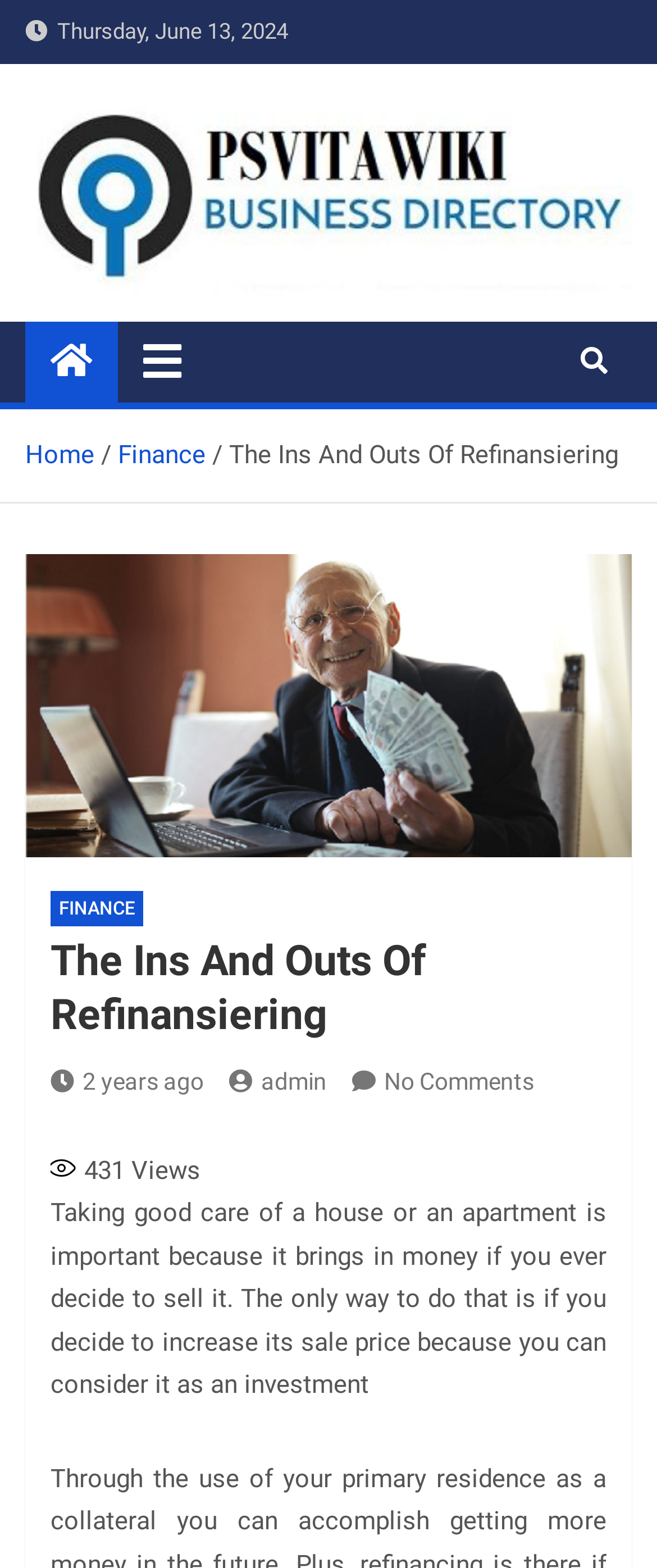Please mark the clickable region by giving the bounding box coordinates needed to complete this instruction: "Go to Home".

[0.038, 0.28, 0.144, 0.299]